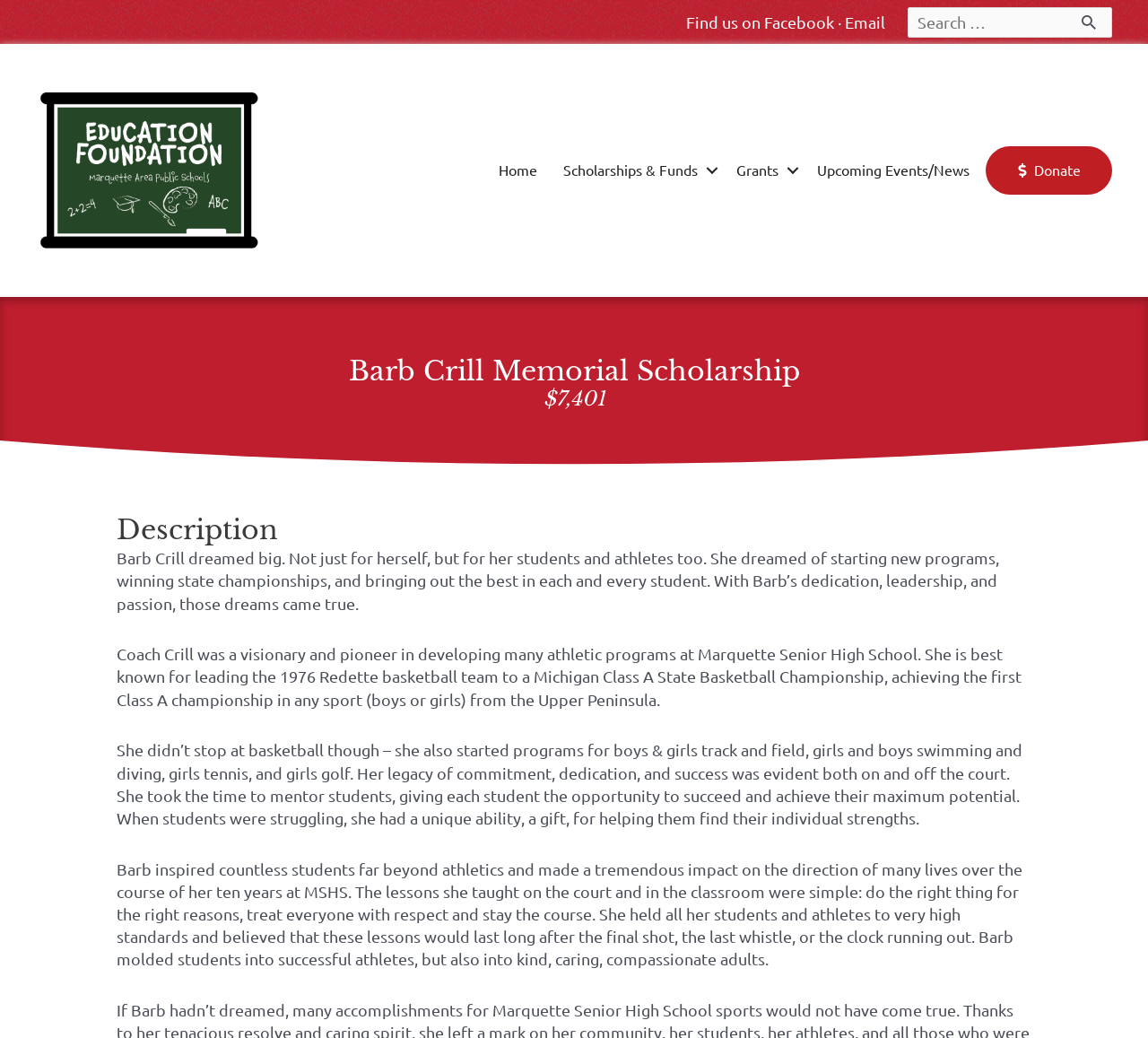Please answer the following question using a single word or phrase: What values did Coach Crill teach her students?

Do the right thing for the right reasons, treat everyone with respect and stay the course